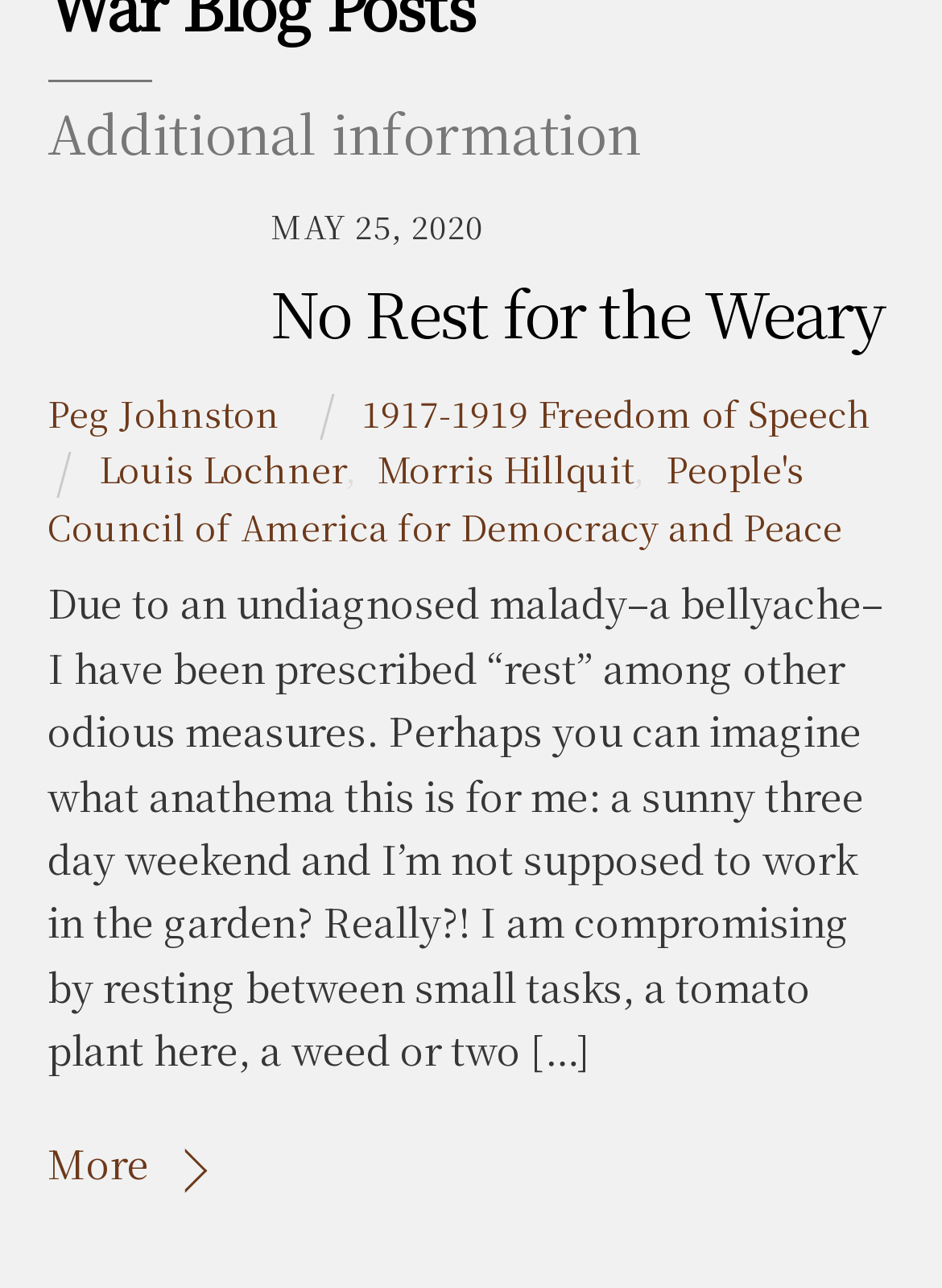Use a single word or phrase to answer the question: What is the date mentioned in the webpage?

MAY 25, 2020